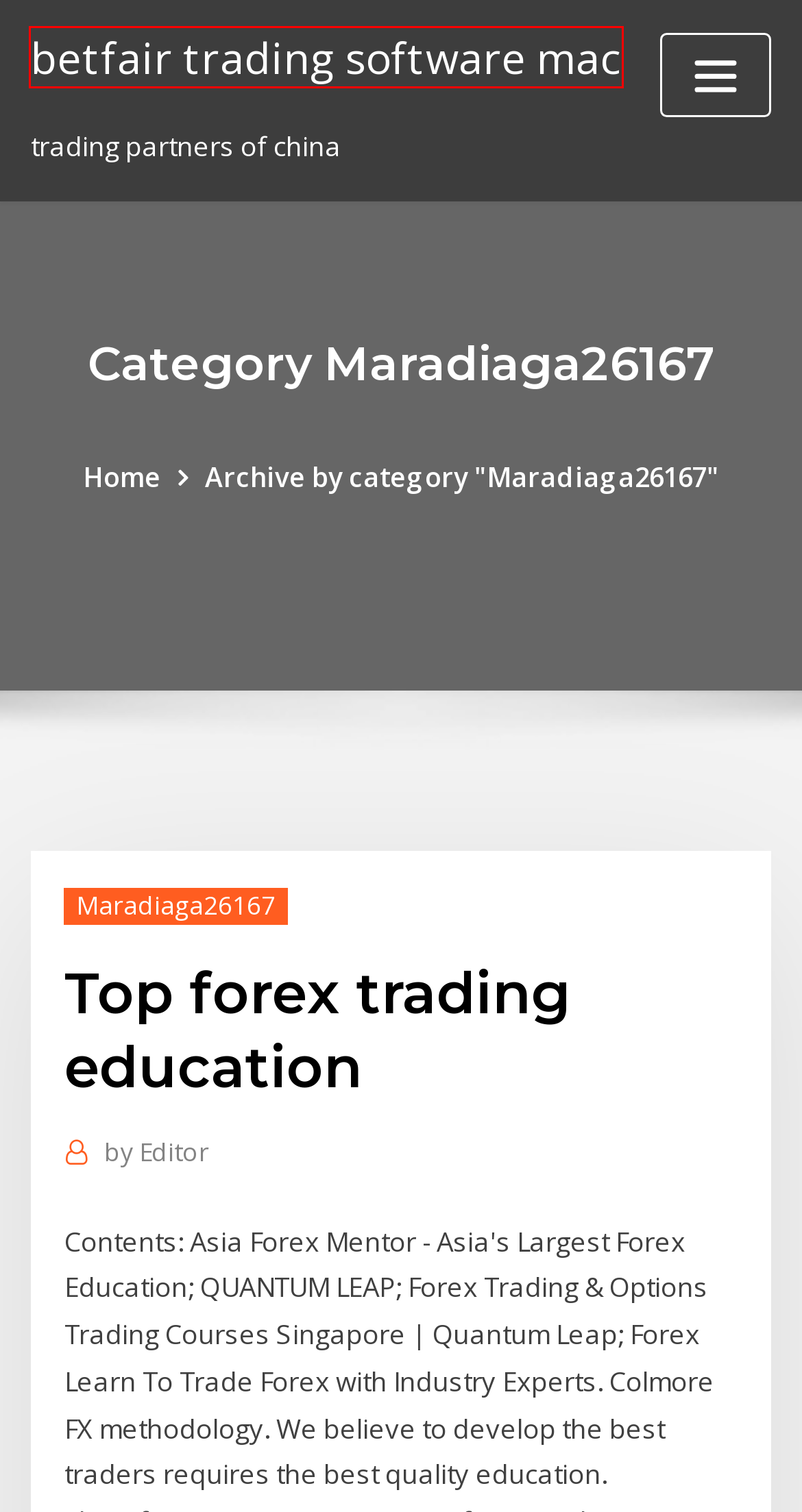You have a screenshot of a webpage with a red bounding box around a UI element. Determine which webpage description best matches the new webpage that results from clicking the element in the bounding box. Here are the candidates:
A. Down for everyone or just me ao3
B. Telecharger driver imprimante hp 2540
C. Iit jam physics notes pdf free download
D. Telecharger table de mixage gratuit pour pc en francais
E. Maradiaga26167 . tradenaxtrl.netlify.app
F. betfair trading software mac - tradenaxtrl.netlify.app
G. How to download operating system before motherboard drivers
H. Comment utiliser whatsapp sur ordinateur sans telephone

F